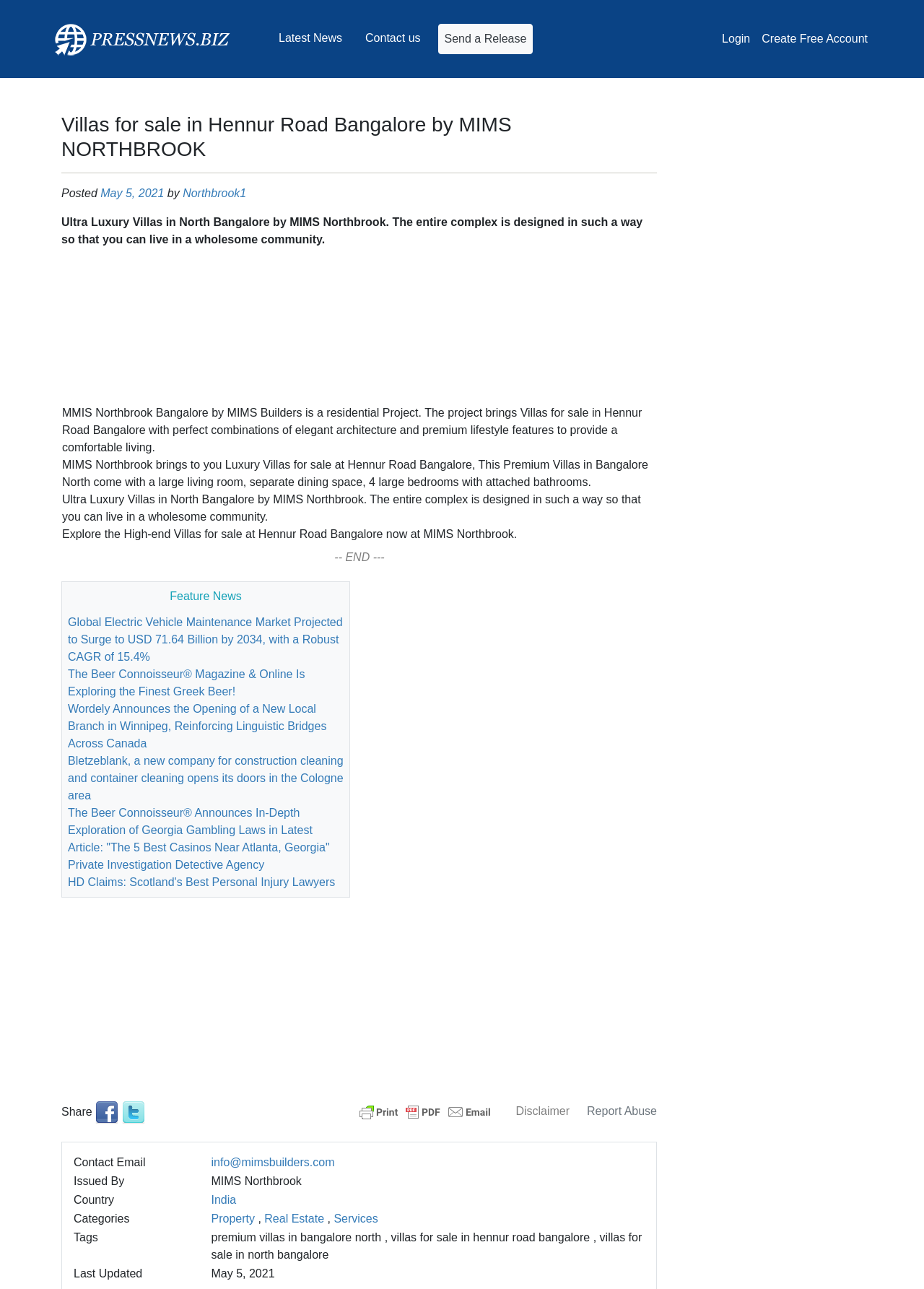Please specify the coordinates of the bounding box for the element that should be clicked to carry out this instruction: "Click on 'PFRree'". The coordinates must be four float numbers between 0 and 1, formatted as [left, top, right, bottom].

[0.055, 0.013, 0.252, 0.047]